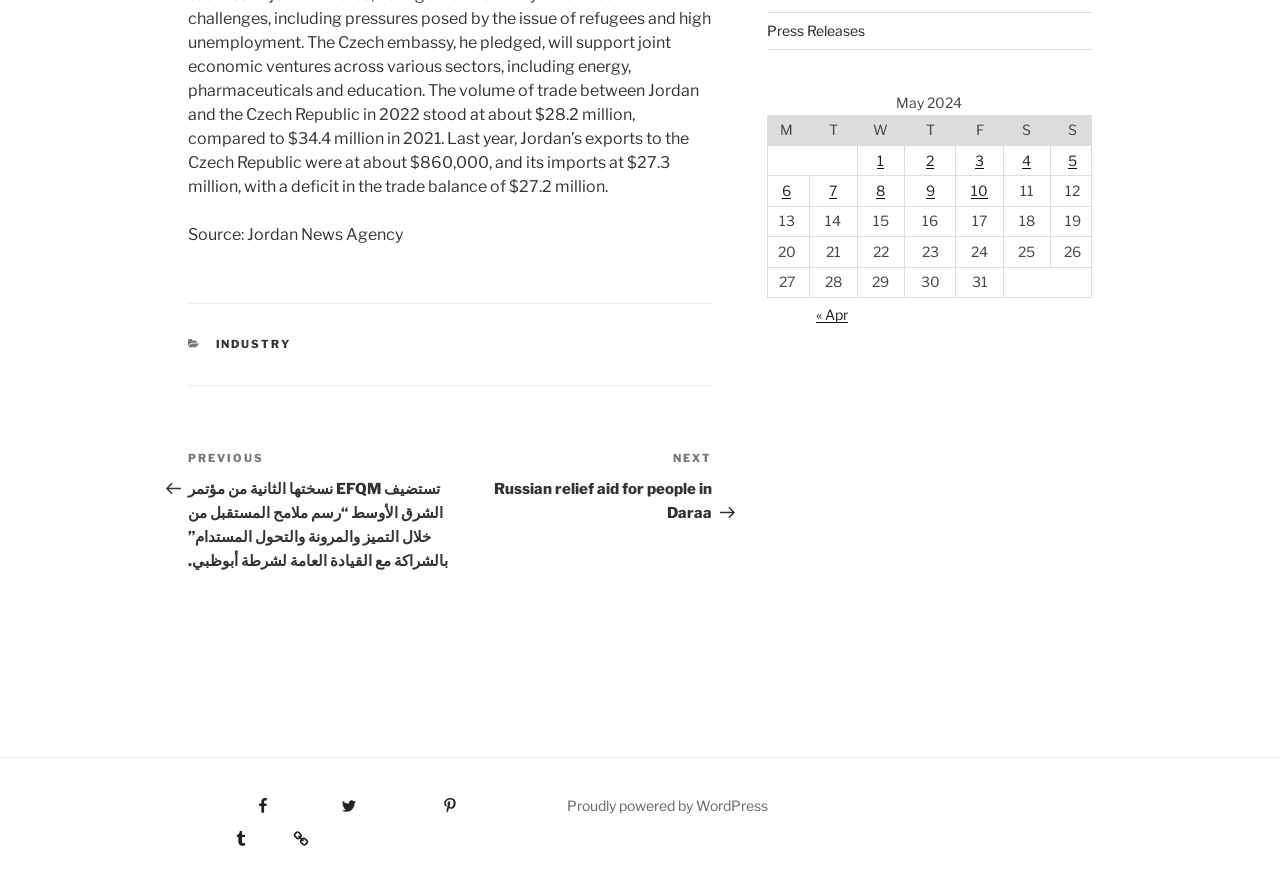Using the provided description: "Industry", find the bounding box coordinates of the corresponding UI element. The output should be four float numbers between 0 and 1, in the format [left, top, right, bottom].

[0.168, 0.386, 0.228, 0.402]